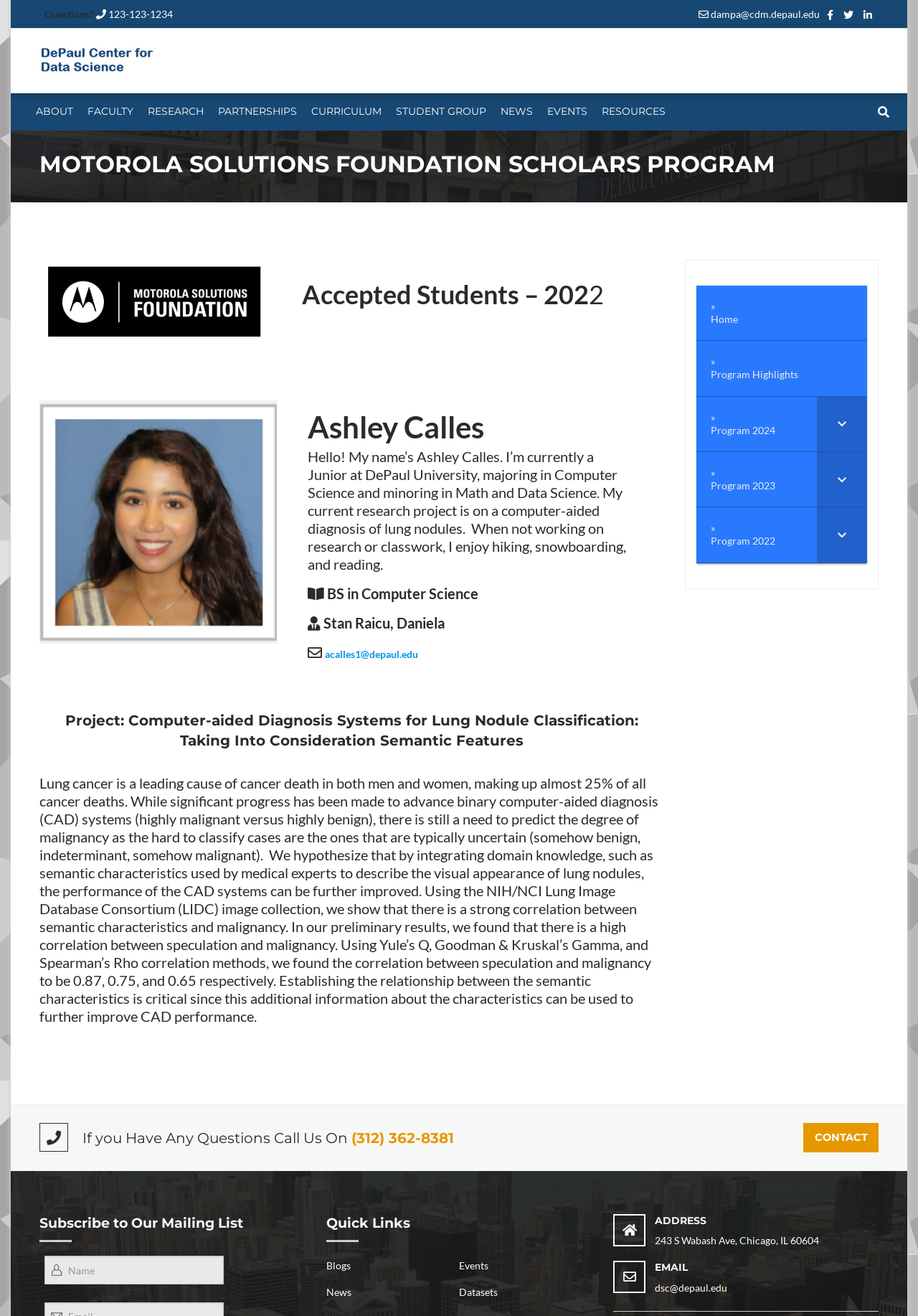Please find the bounding box coordinates of the section that needs to be clicked to achieve this instruction: "Contact us via email".

[0.772, 0.006, 0.893, 0.015]